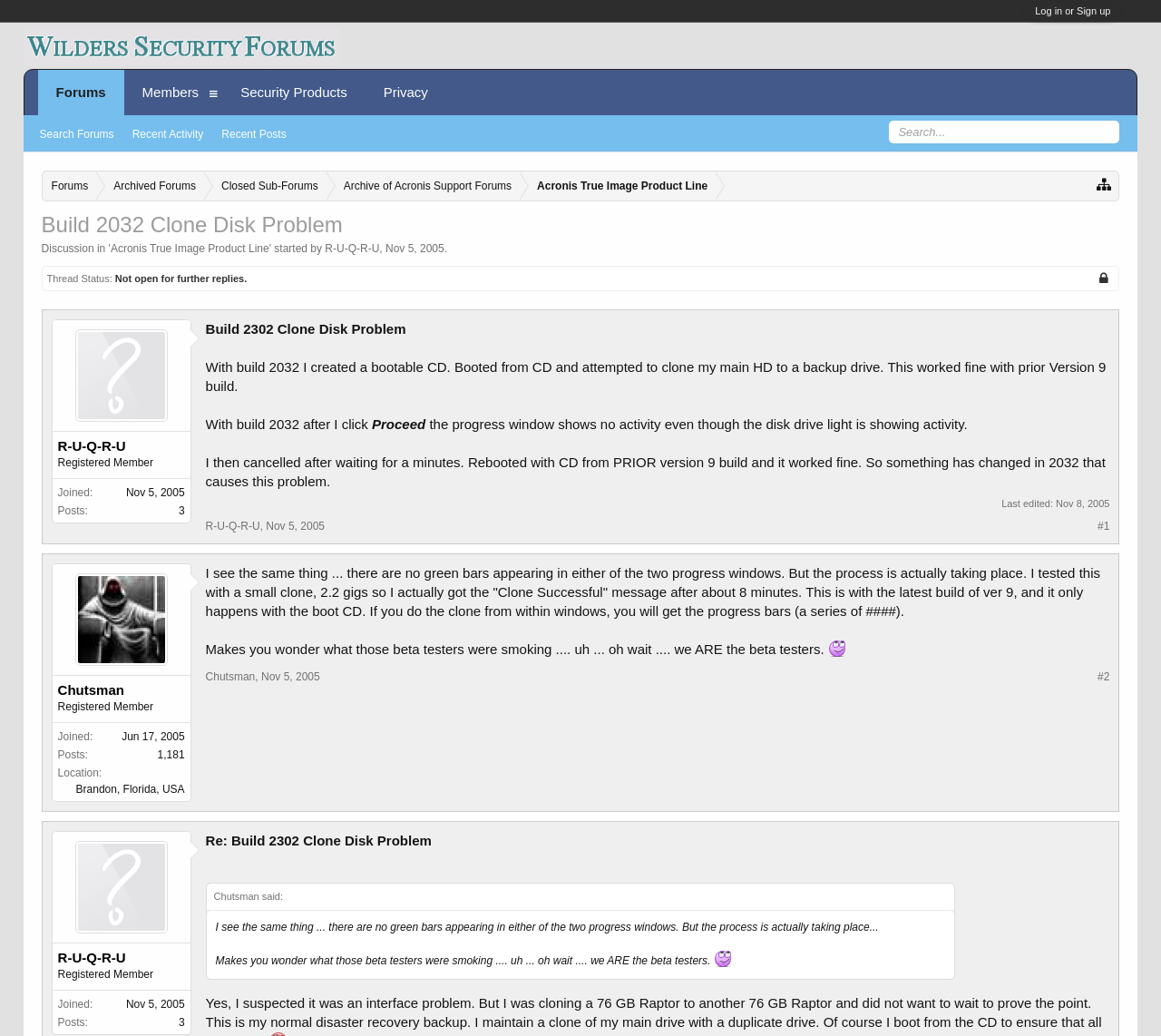What is the date of the last edit of the thread?
Refer to the image and provide a one-word or short phrase answer.

Nov 8, 2005